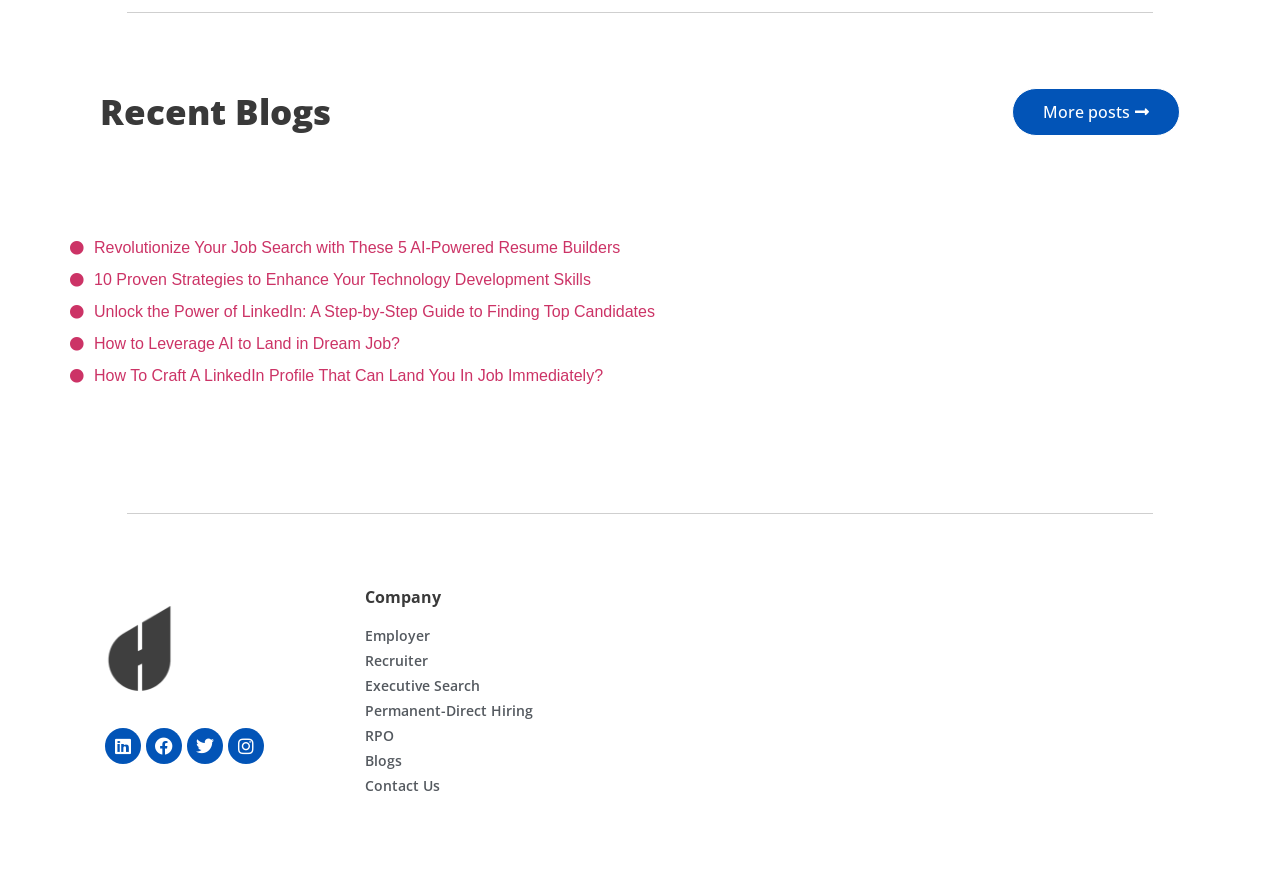Can you find the bounding box coordinates for the element to click on to achieve the instruction: "Contact us"?

[0.285, 0.889, 0.492, 0.913]